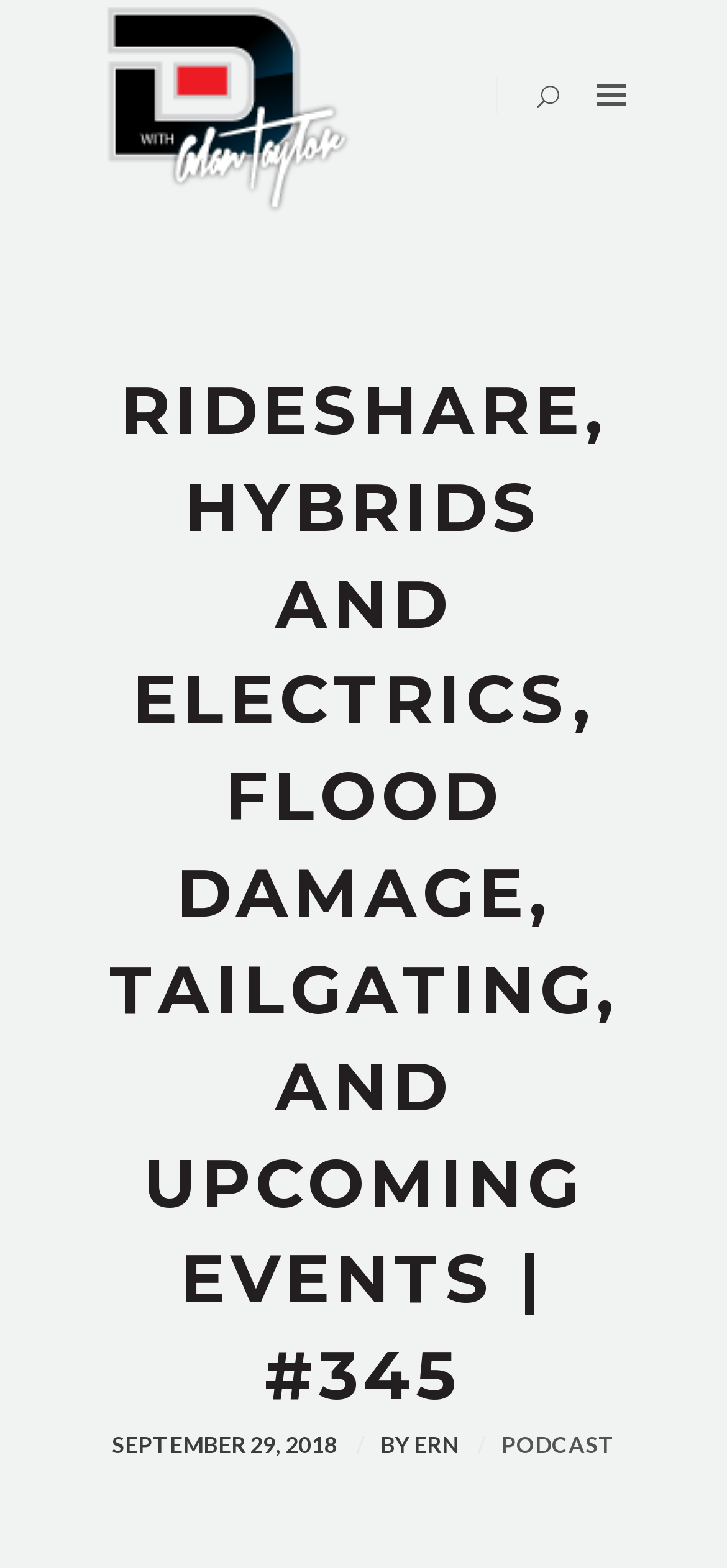What type of content is mentioned at the bottom of the webpage?
Please provide a single word or phrase based on the screenshot.

PODCAST